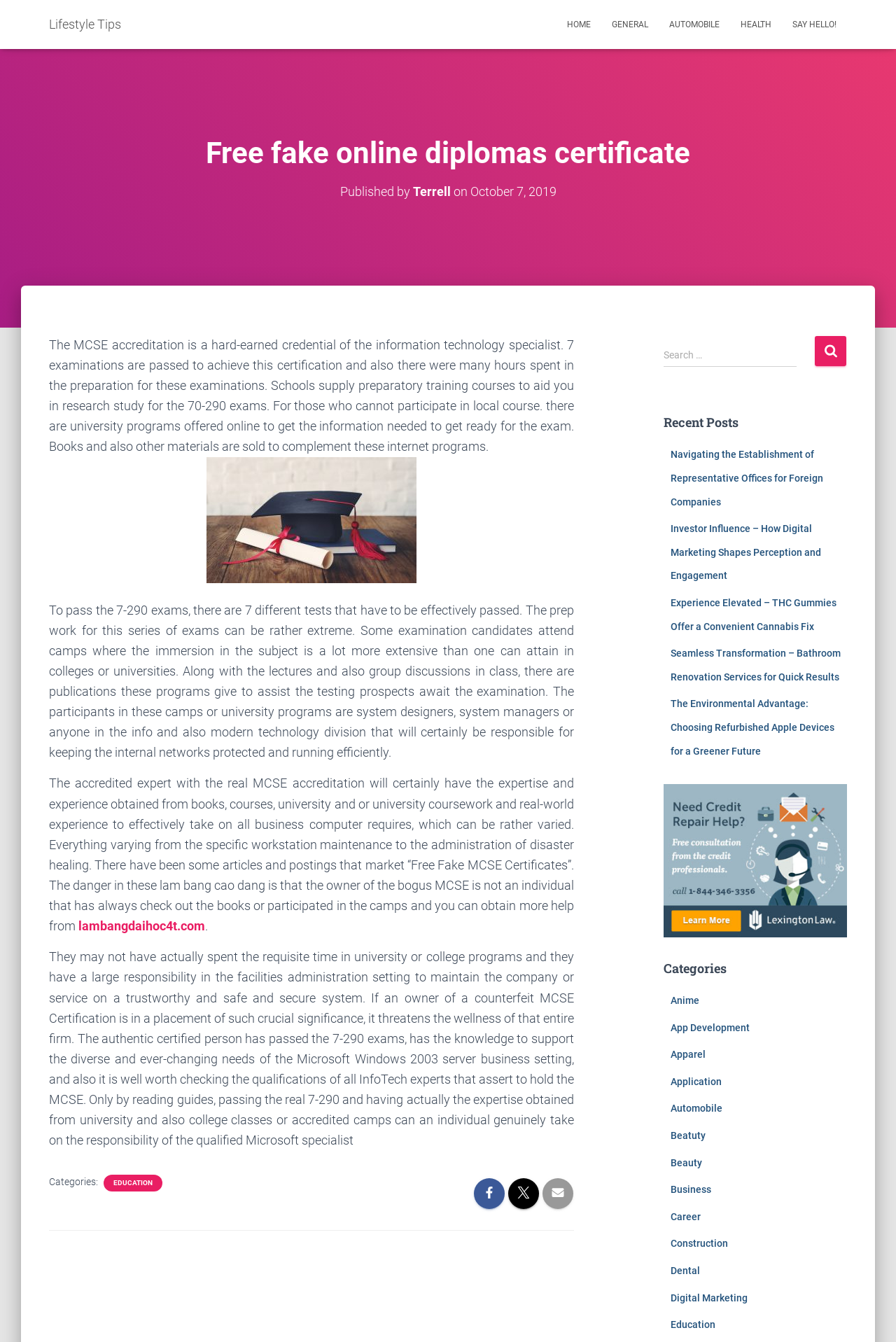How many categories are listed?
Please provide a single word or phrase based on the screenshot.

29